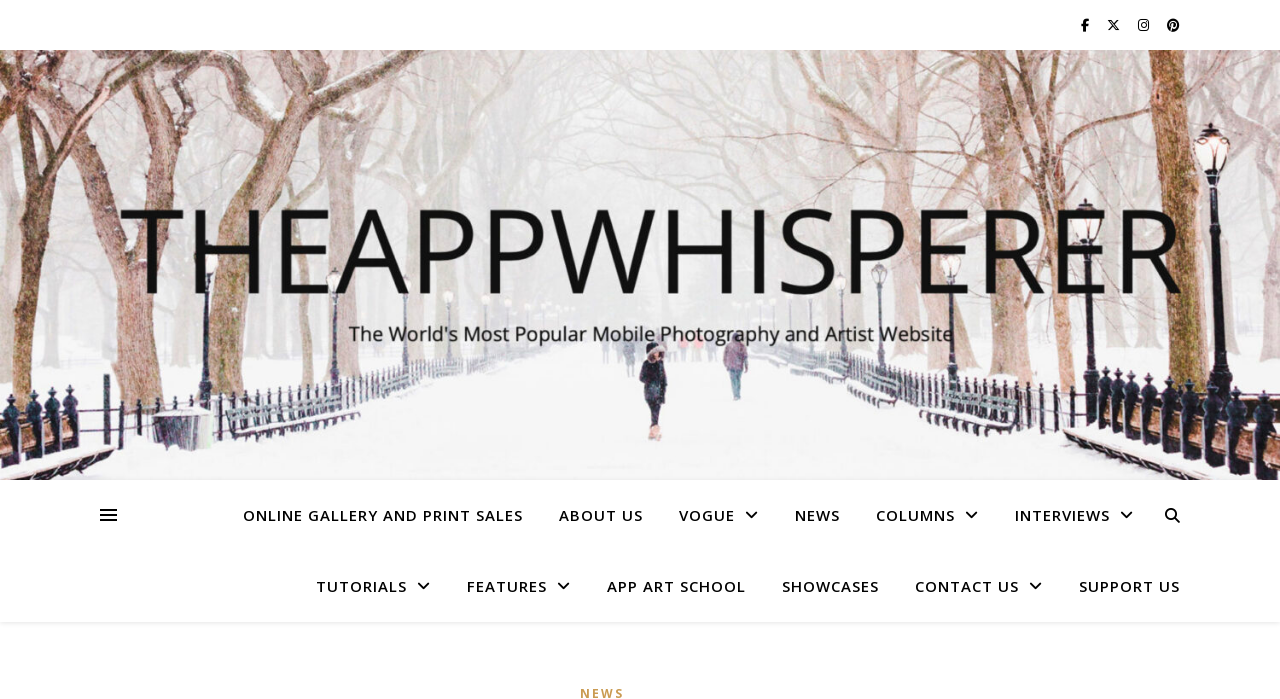Can you find the bounding box coordinates for the element that needs to be clicked to execute this instruction: "Explore Vogue"? The coordinates should be given as four float numbers between 0 and 1, i.e., [left, top, right, bottom].

[0.518, 0.687, 0.605, 0.788]